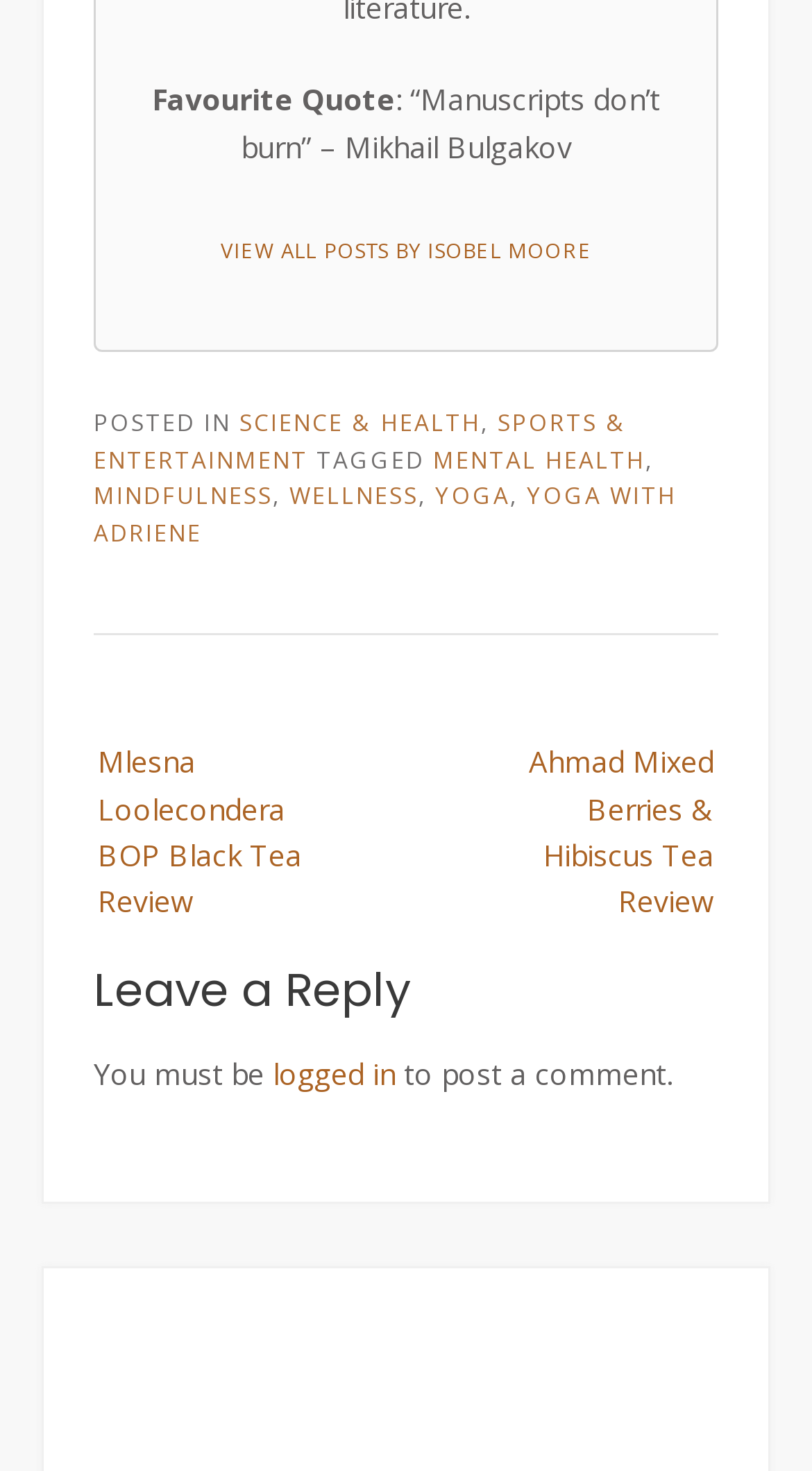What is the favourite quote of the author?
Please give a detailed and elaborate answer to the question based on the image.

The favourite quote is mentioned at the top of the webpage, which is '“Manuscripts don’t burn” – Mikhail Bulgakov'. This quote is attributed to Mikhail Bulgakov, a Russian writer.